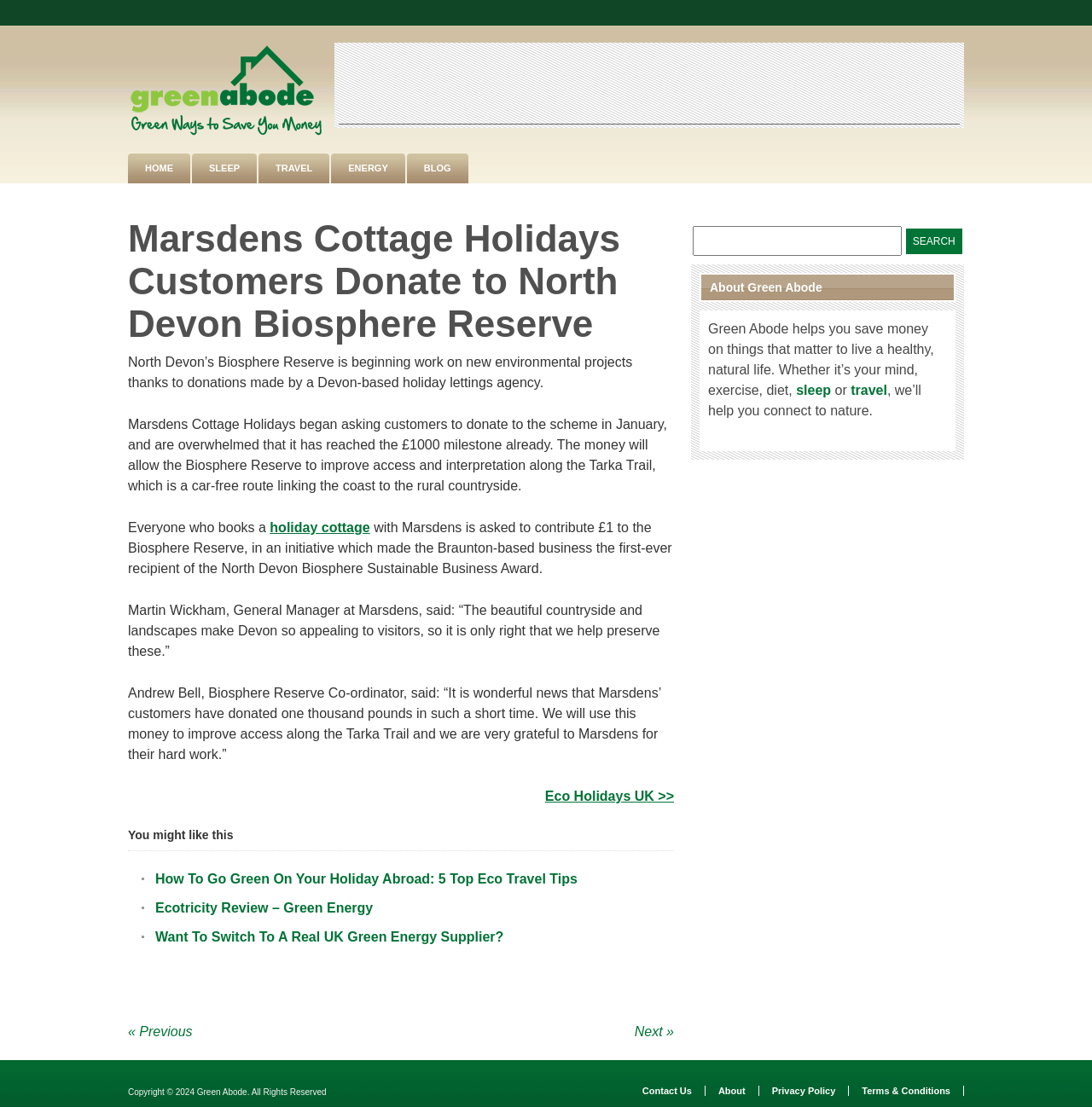Identify the bounding box for the UI element that is described as follows: "Ecotricity Review – Green Energy".

[0.142, 0.814, 0.342, 0.827]